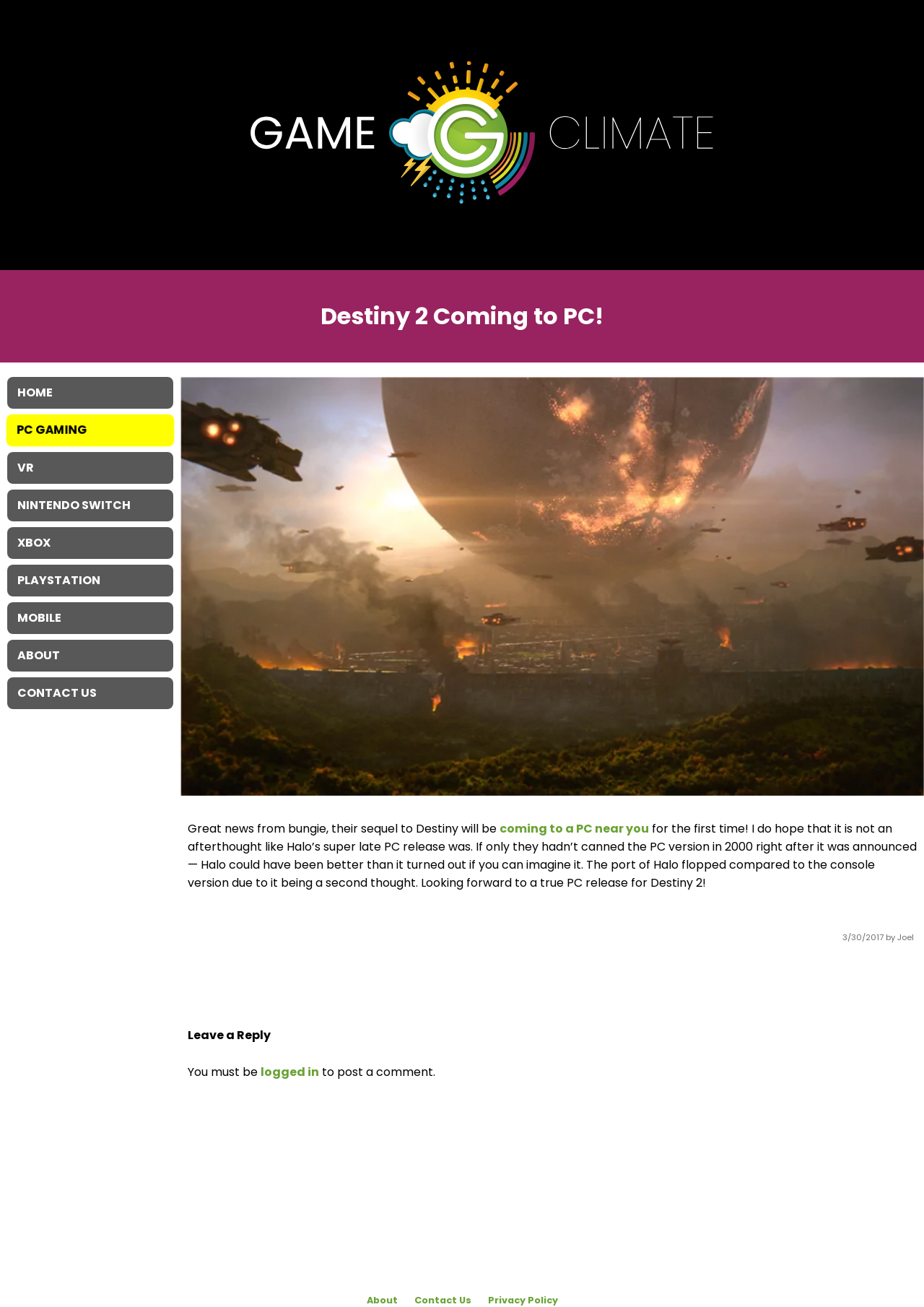Please locate the bounding box coordinates for the element that should be clicked to achieve the following instruction: "Click on the ABOUT link". Ensure the coordinates are given as four float numbers between 0 and 1, i.e., [left, top, right, bottom].

[0.396, 0.99, 0.43, 0.999]